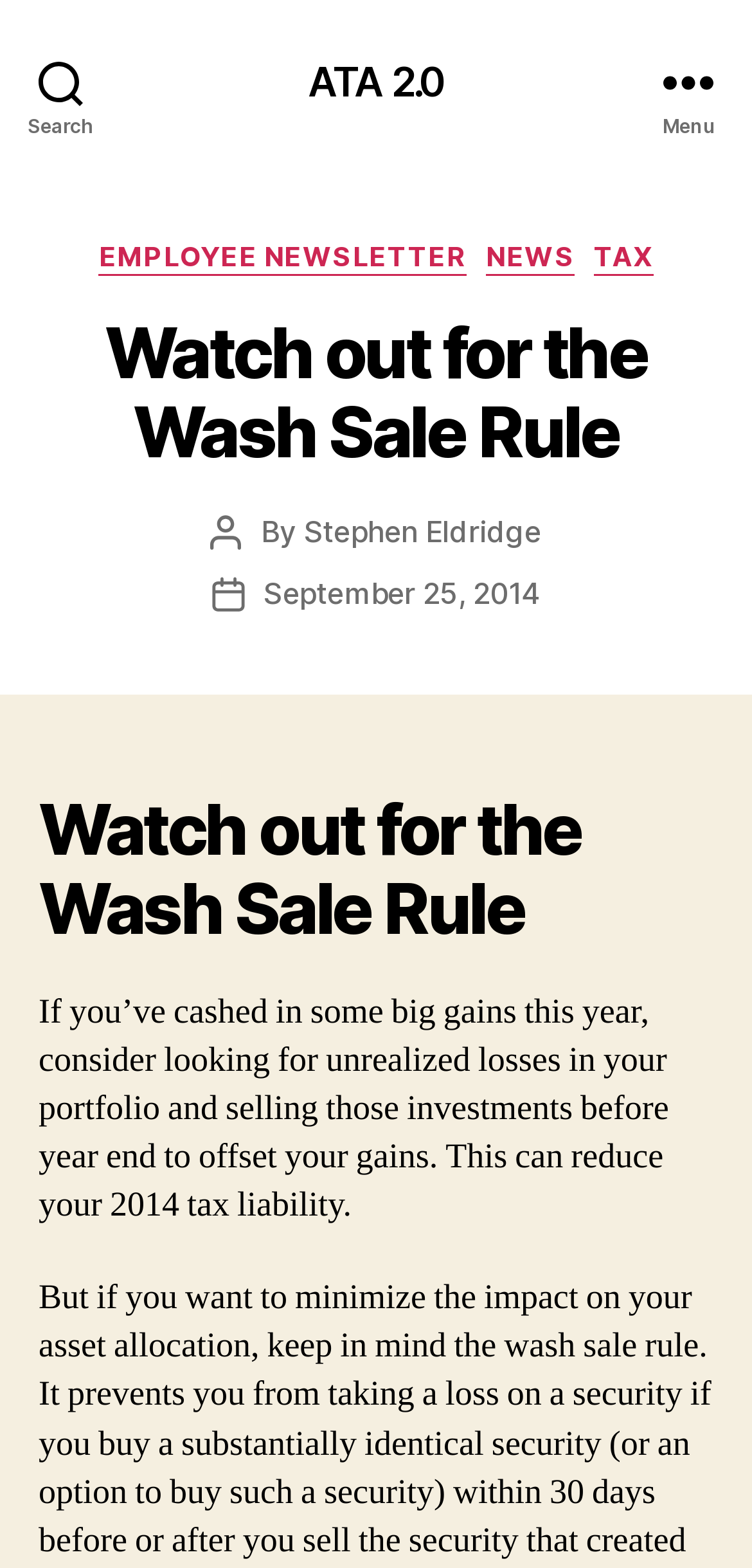Identify the title of the webpage and provide its text content.

Watch out for the Wash Sale Rule